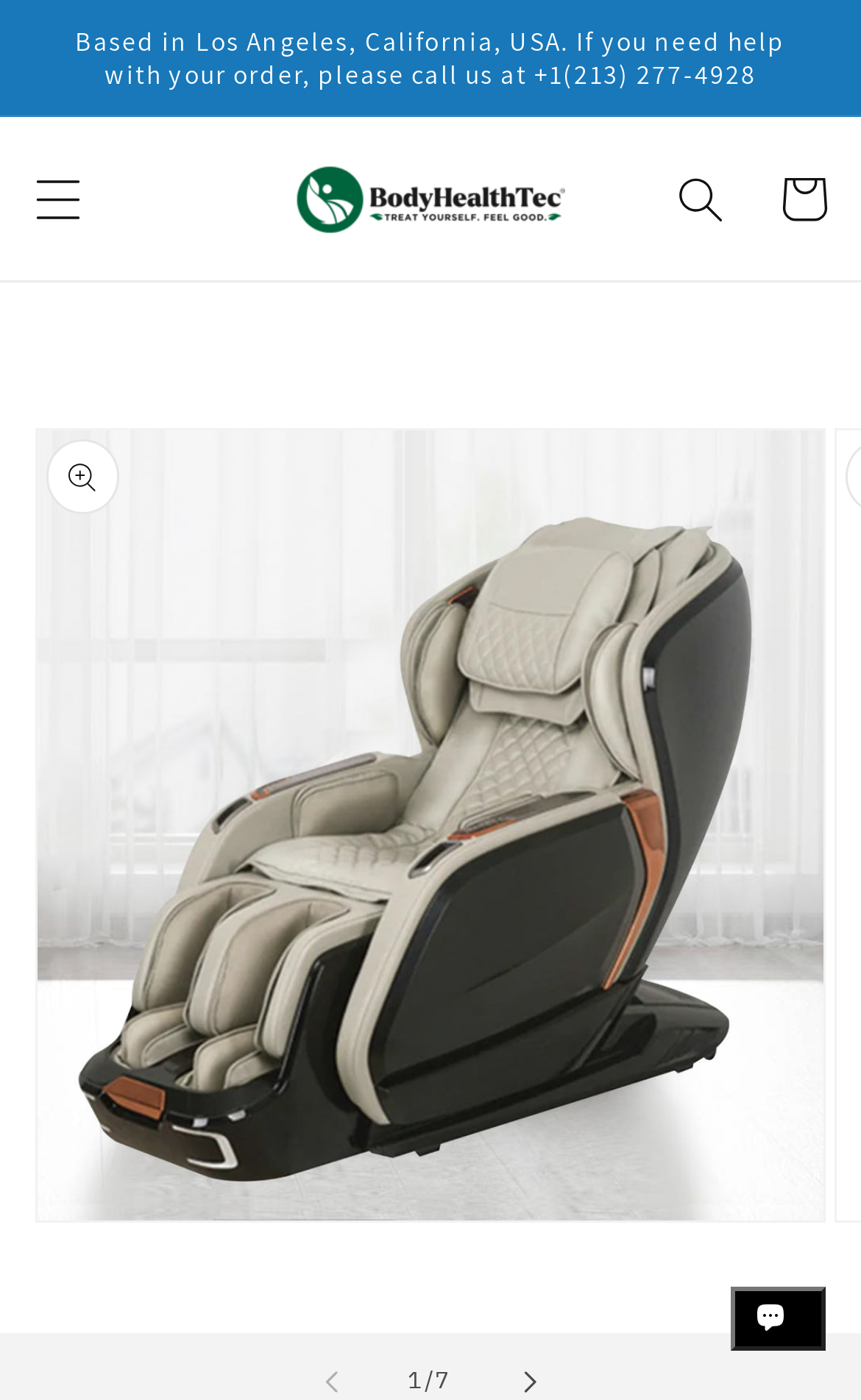From the element description: "Cart", extract the bounding box coordinates of the UI element. The coordinates should be expressed as four float numbers between 0 and 1, in the order [left, top, right, bottom].

[0.873, 0.106, 0.992, 0.178]